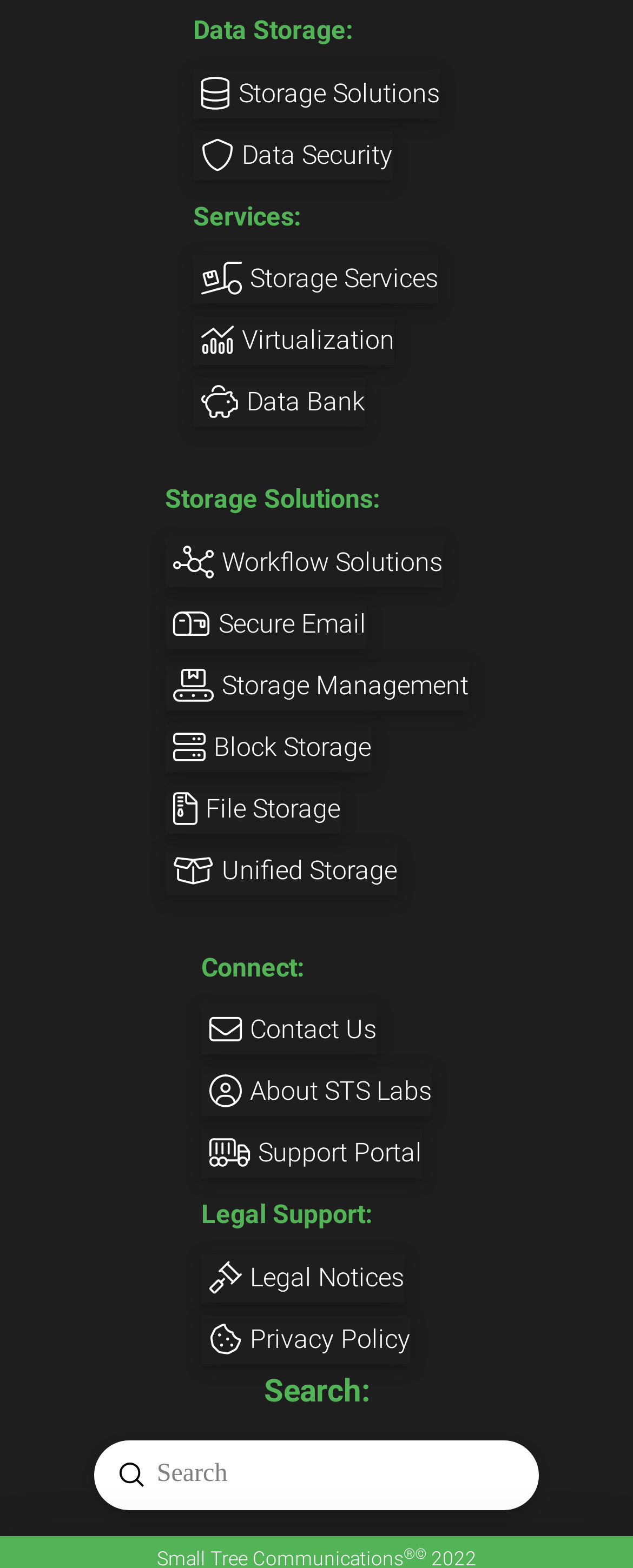Determine the bounding box coordinates of the clickable region to carry out the instruction: "Click on Storage Solutions".

[0.305, 0.044, 0.695, 0.075]